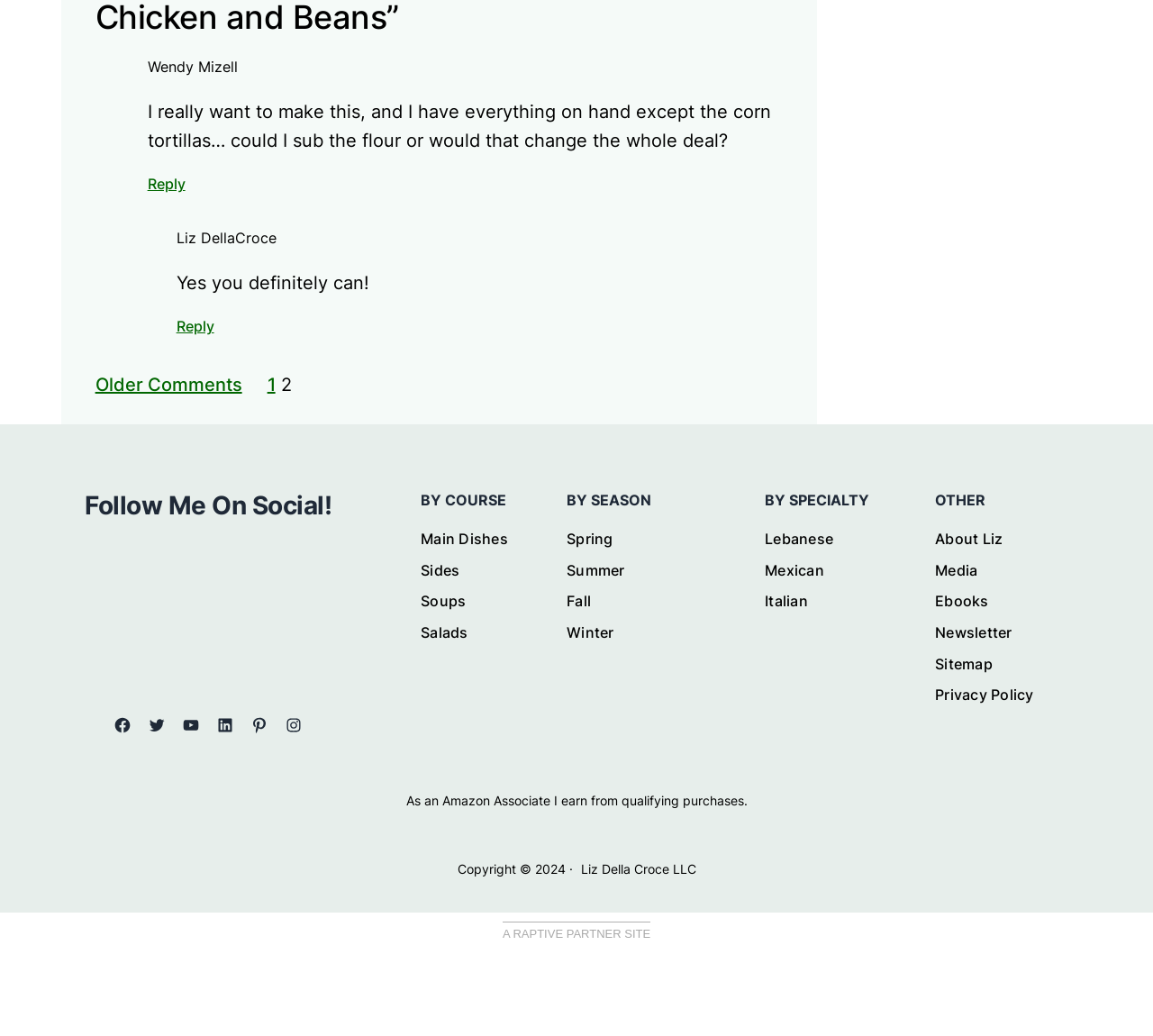Determine the bounding box coordinates for the area that needs to be clicked to fulfill this task: "View older comments". The coordinates must be given as four float numbers between 0 and 1, i.e., [left, top, right, bottom].

[0.083, 0.357, 0.21, 0.385]